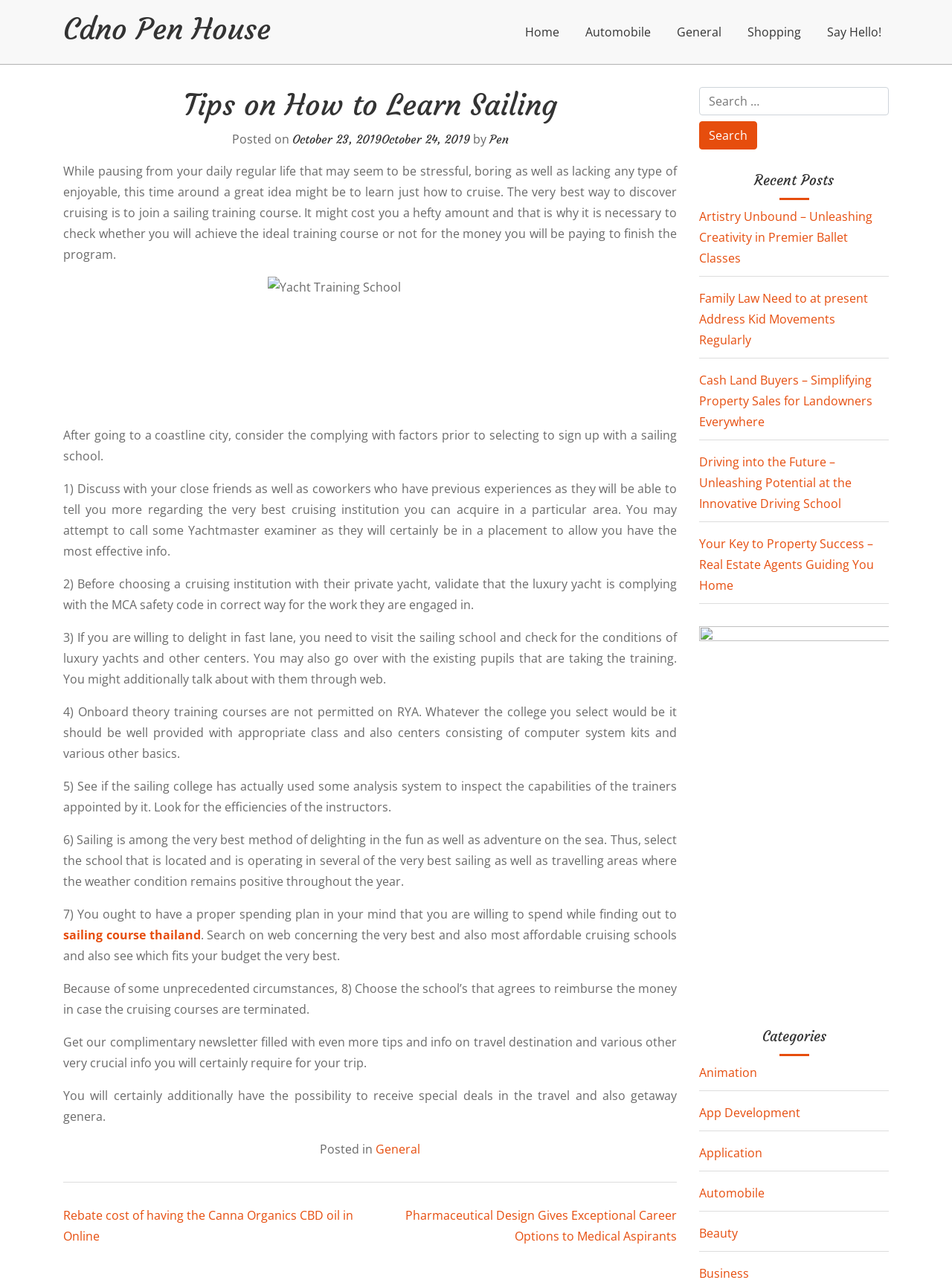Determine the bounding box coordinates of the region I should click to achieve the following instruction: "Search for something". Ensure the bounding box coordinates are four float numbers between 0 and 1, i.e., [left, top, right, bottom].

[0.734, 0.068, 0.934, 0.117]